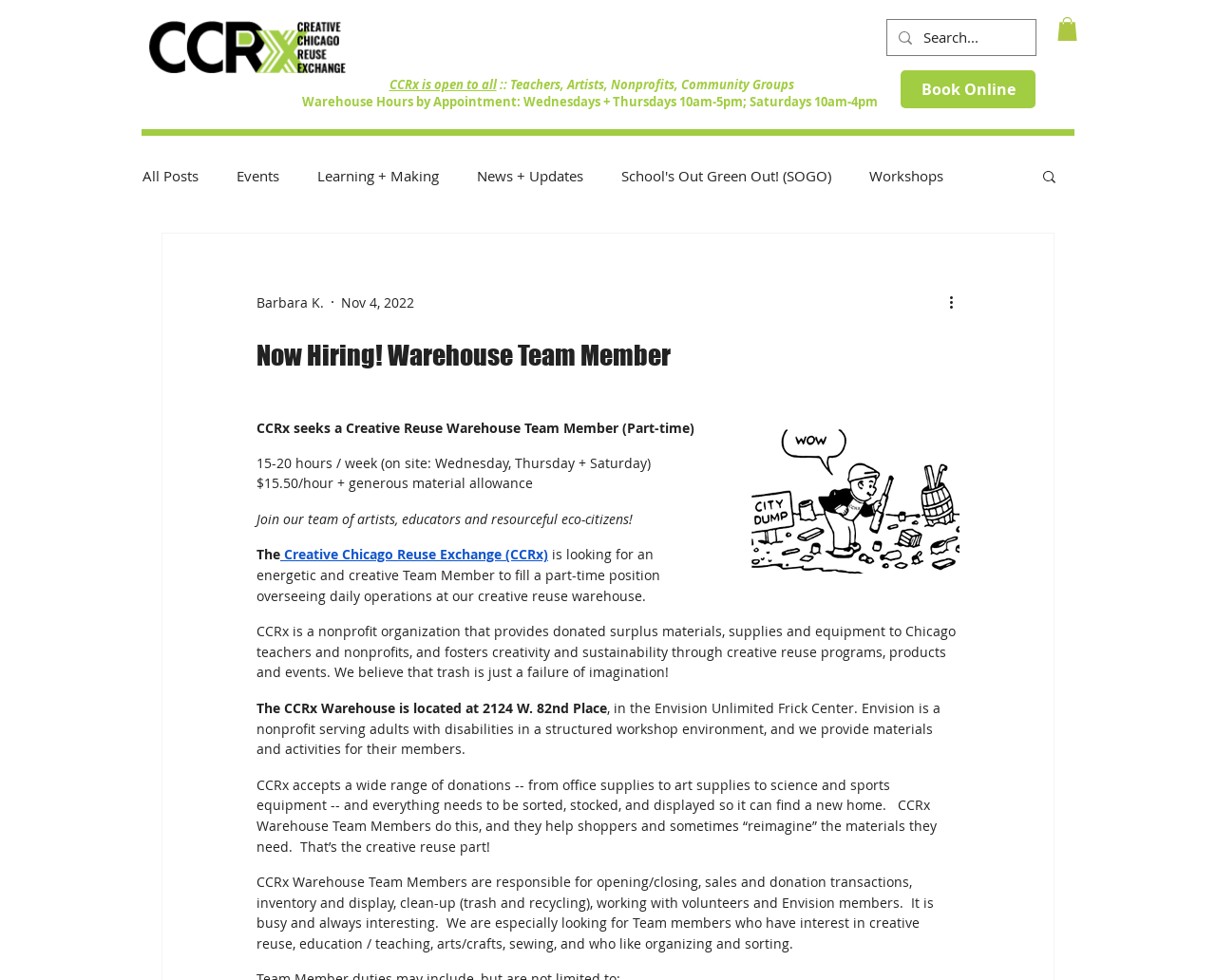Using the webpage screenshot, find the UI element described by Creative Chicago Reuse Exchange (CCRx). Provide the bounding box coordinates in the format (top-left x, top-left y, bottom-right x, bottom-right y), ensuring all values are floating point numbers between 0 and 1.

[0.23, 0.557, 0.451, 0.575]